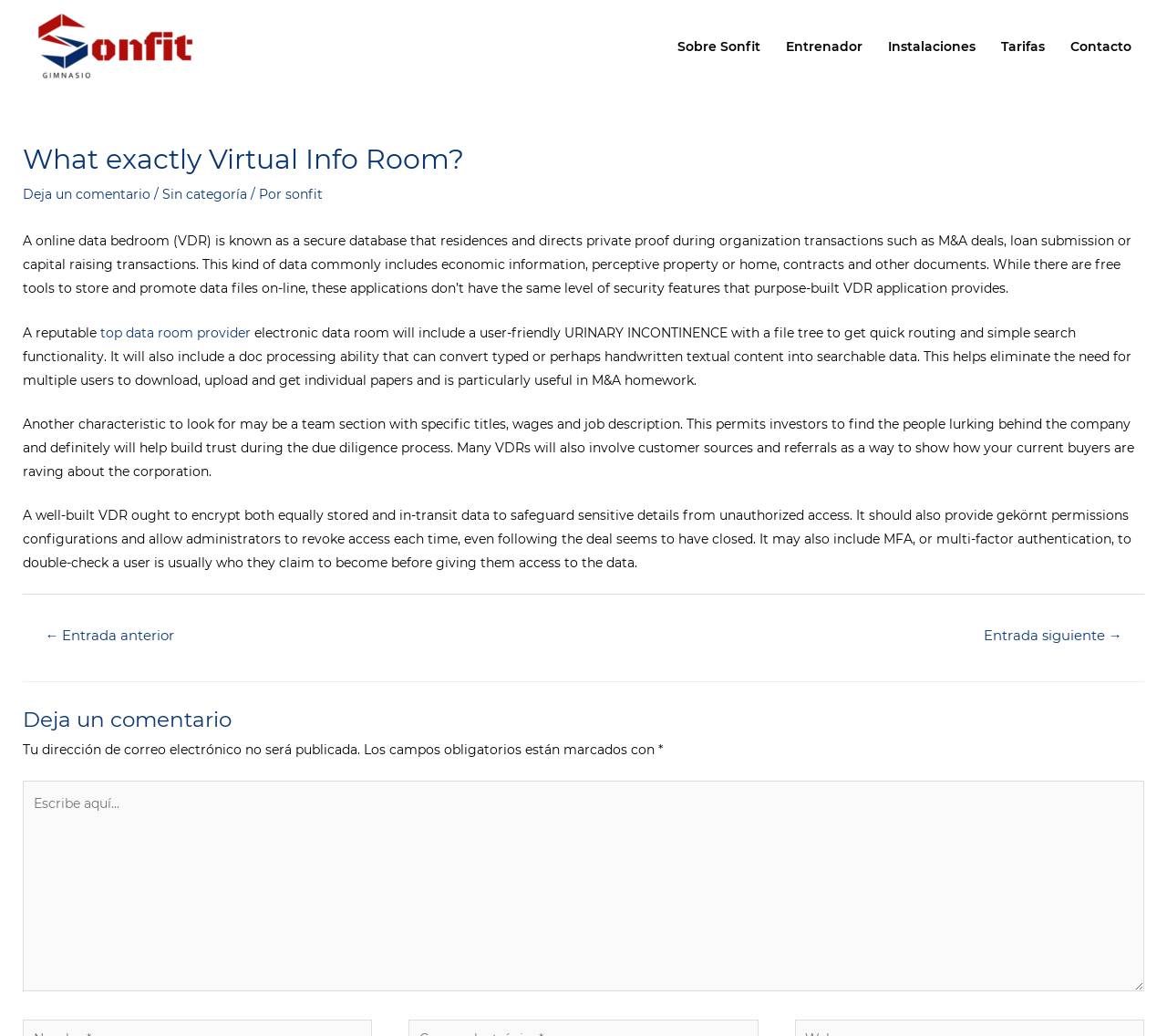Please provide a detailed answer to the question below based on the screenshot: 
What is the purpose of MFA in a VDR?

According to the webpage, Multi-Factor Authentication (MFA) in a VDR is used to double-check a user's identity before giving them access to the data, adding an extra layer of security to the system.